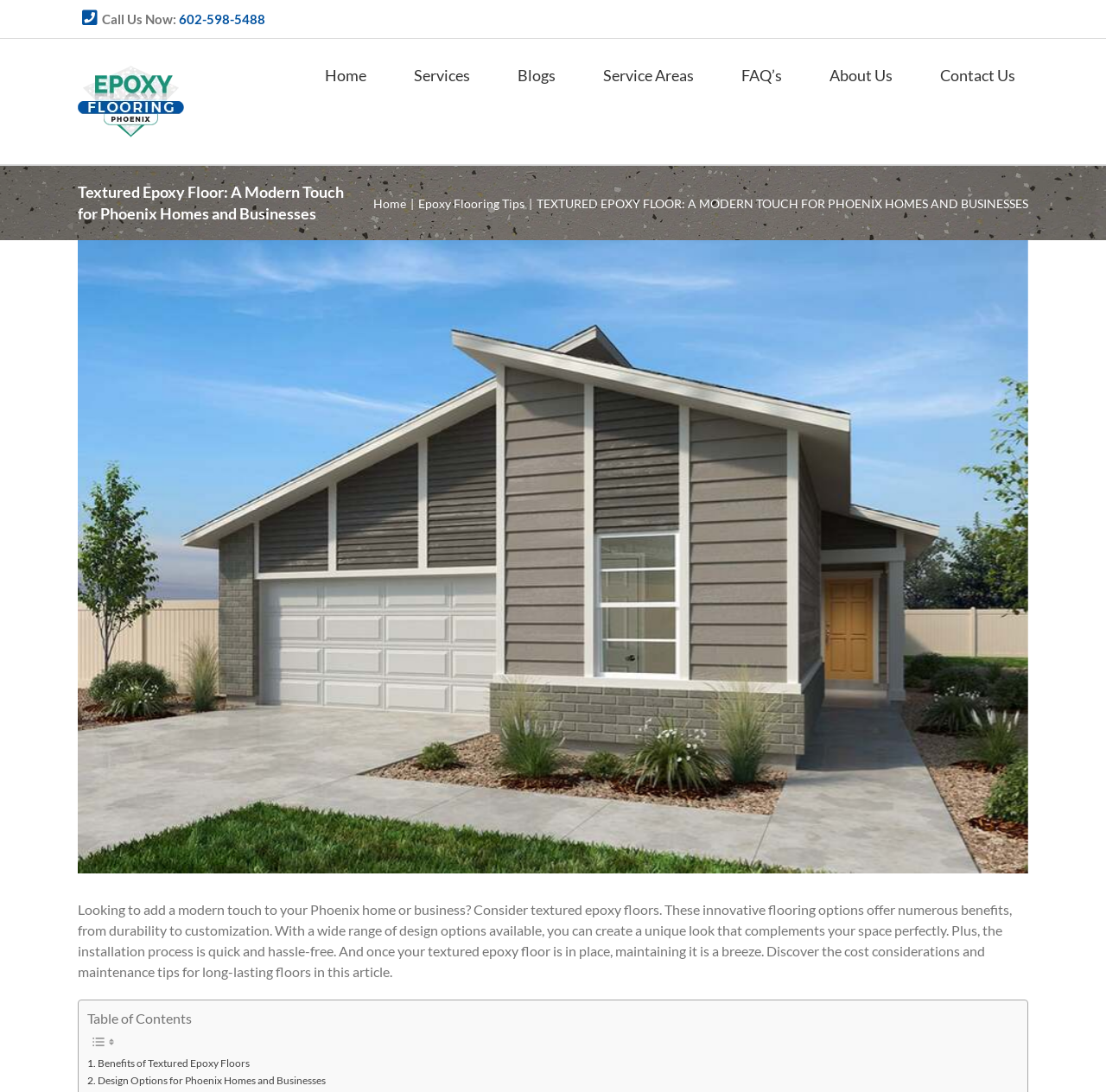What is the benefit of textured epoxy floors mentioned in the article?
Based on the image, answer the question with as much detail as possible.

I read the static text in the article, which mentions 'These innovative flooring options offer numerous benefits, from durability to customization.' This indicates that one of the benefits of textured epoxy floors is durability.